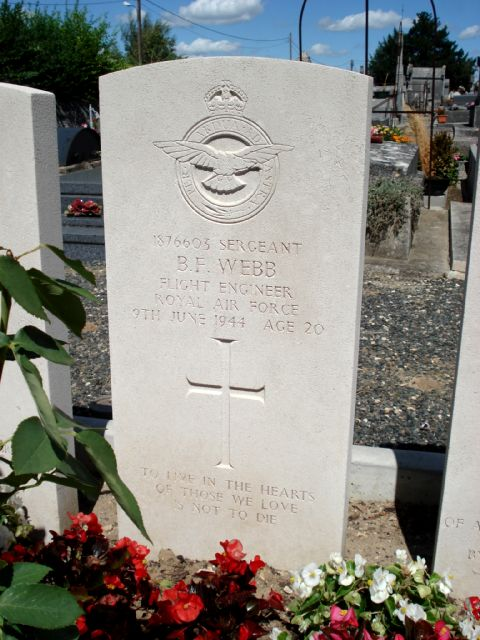Offer a detailed narrative of the scene depicted in the image.

The image captures a gravestone honoring Sergeant Bernard Frank Webb, a Flight Engineer in the Royal Air Force. The headstone prominently features his service number, 1876603, along with the date of his passing, June 9, 1944, at the youthful age of 20. Above his name is the RAF insignia, symbolizing his dedication and service. Inscribed at the bottom of the stone are heartfelt words: "To live in the hearts of those we love is not to die," emphasizing the enduring memory of those who have sacrificed for their country. The gravestone is adorned with surrounding flowers and a well-maintained cemetery backdrop, reflecting a place of remembrance and honor.